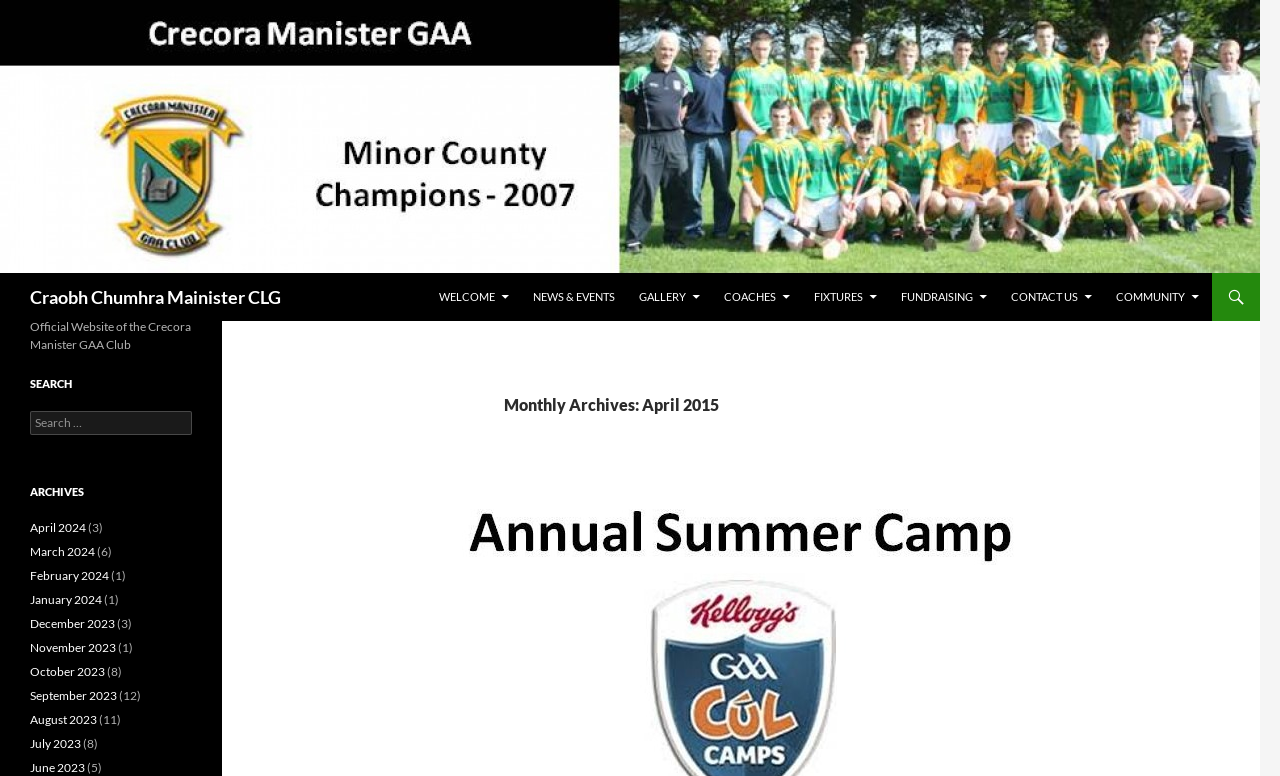Determine the bounding box coordinates of the clickable element to achieve the following action: 'Search for something'. Provide the coordinates as four float values between 0 and 1, formatted as [left, top, right, bottom].

[0.023, 0.53, 0.15, 0.561]